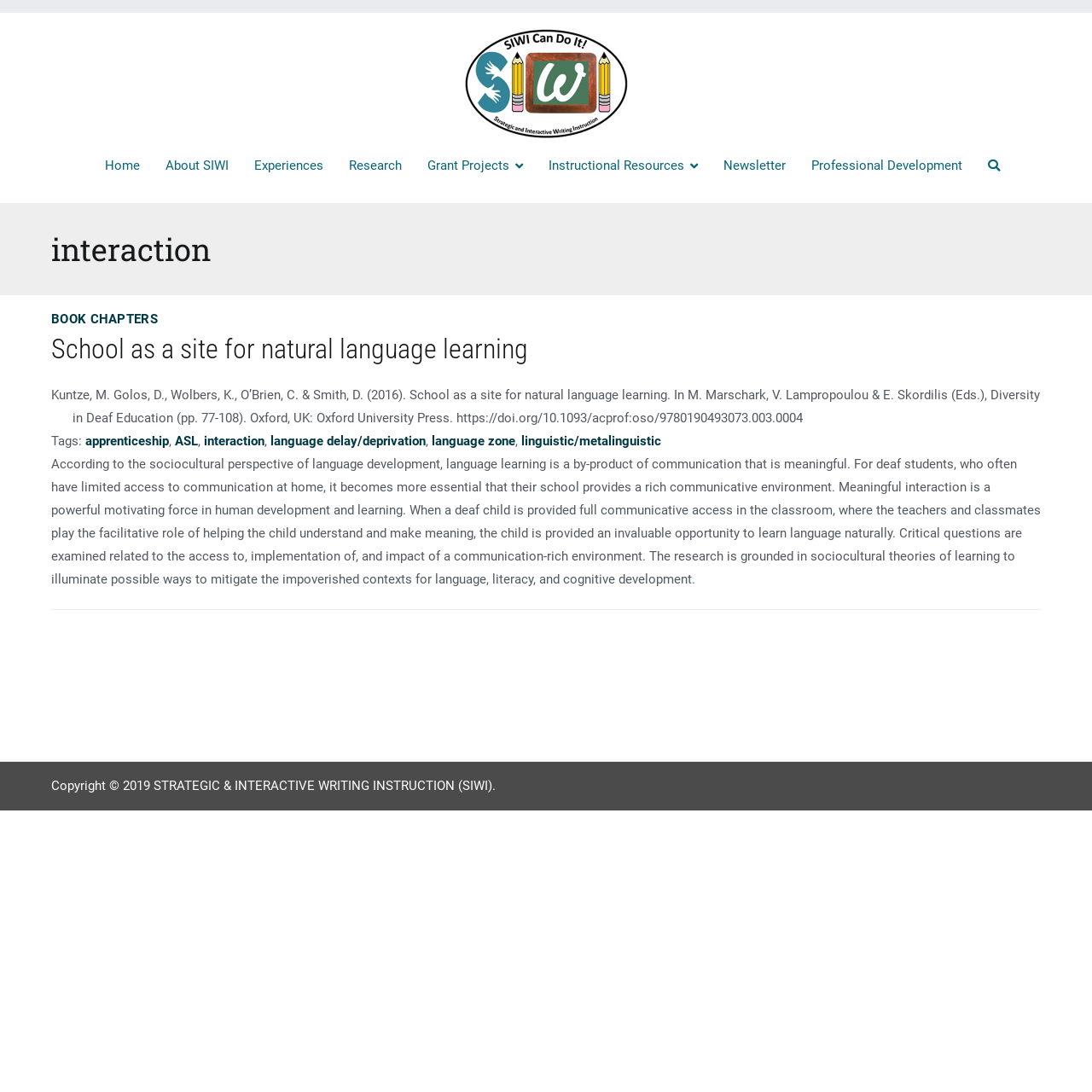Please indicate the bounding box coordinates of the element's region to be clicked to achieve the instruction: "Read the article about School as a site for natural language learning". Provide the coordinates as four float numbers between 0 and 1, i.e., [left, top, right, bottom].

[0.047, 0.303, 0.953, 0.336]